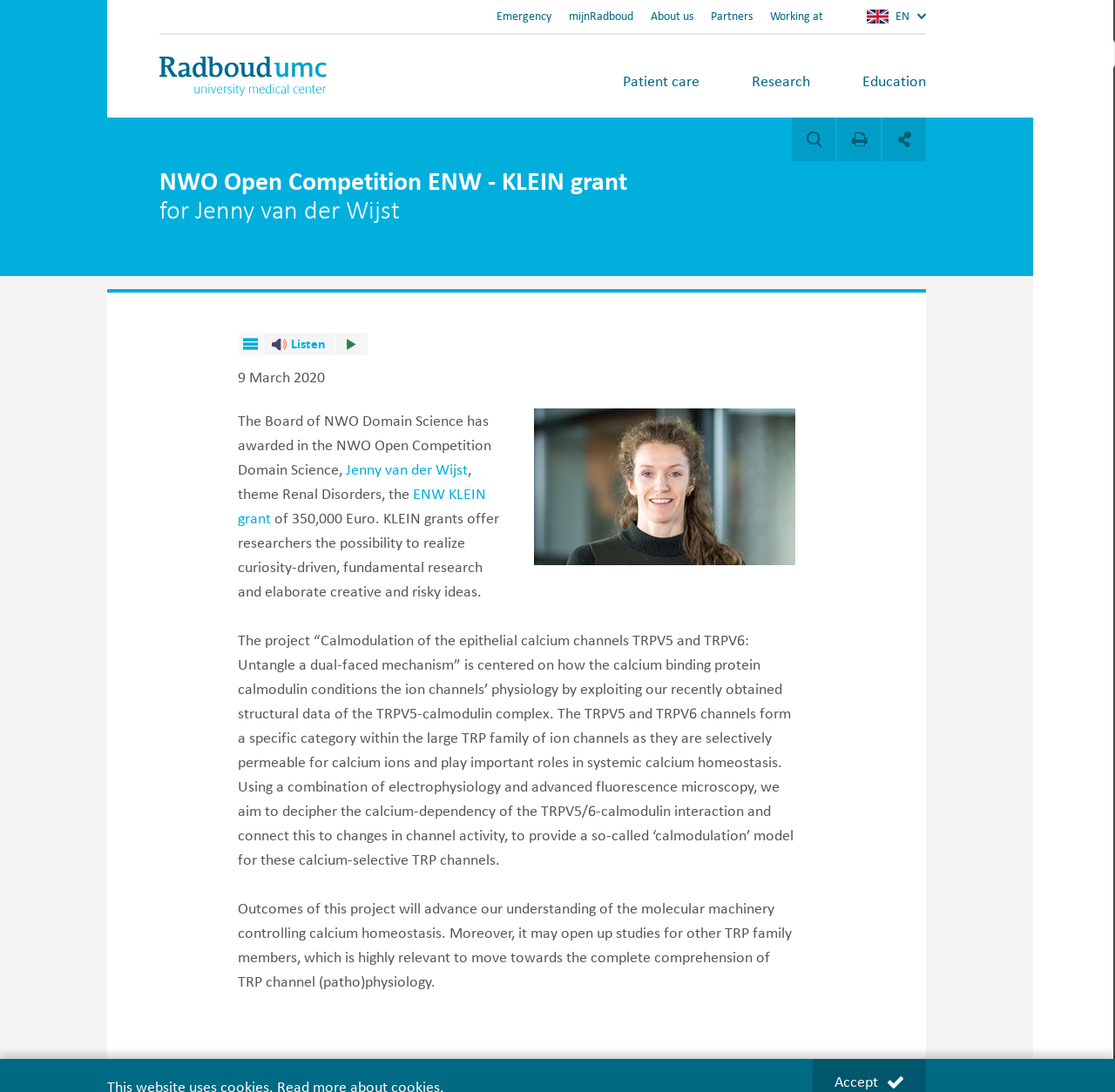Answer the following query concisely with a single word or phrase:
Who is Jenny van der Wijst?

Jenny van der Wijst